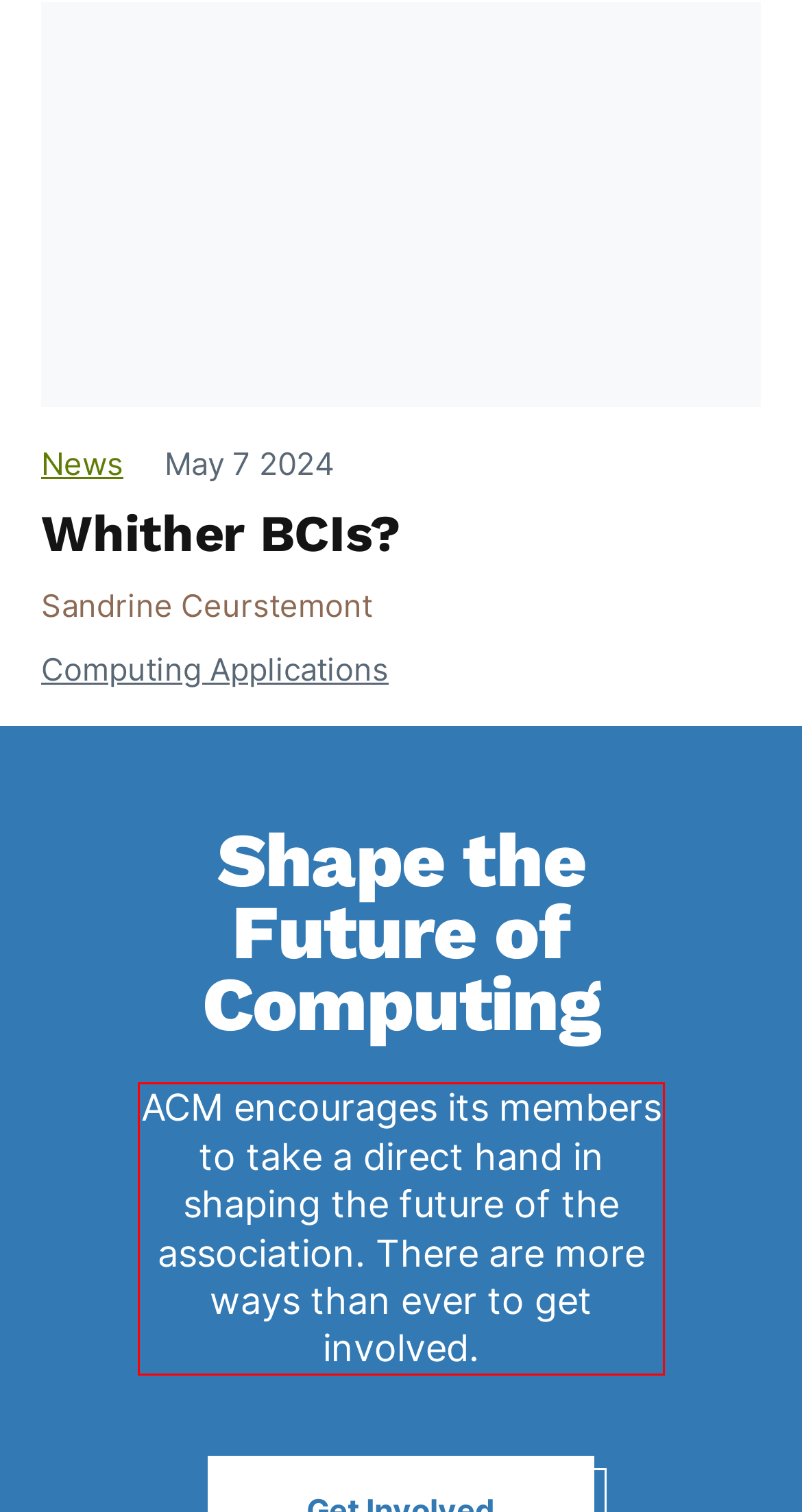Please take the screenshot of the webpage, find the red bounding box, and generate the text content that is within this red bounding box.

ACM encourages its members to take a direct hand in shaping the future of the association. There are more ways than ever to get involved.